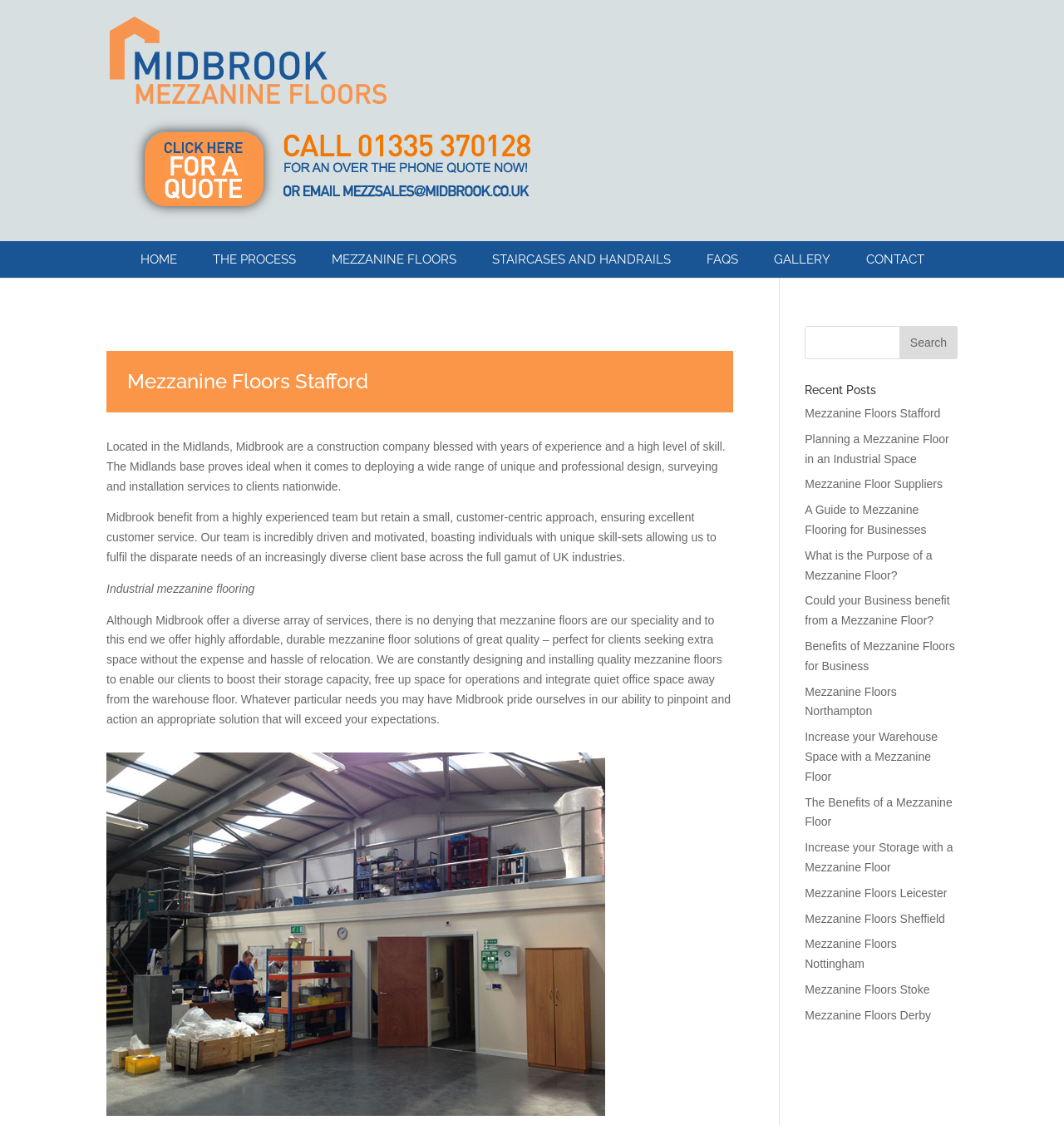What is the purpose of a mezzanine floor?
Observe the image and answer the question with a one-word or short phrase response.

To increase storage space